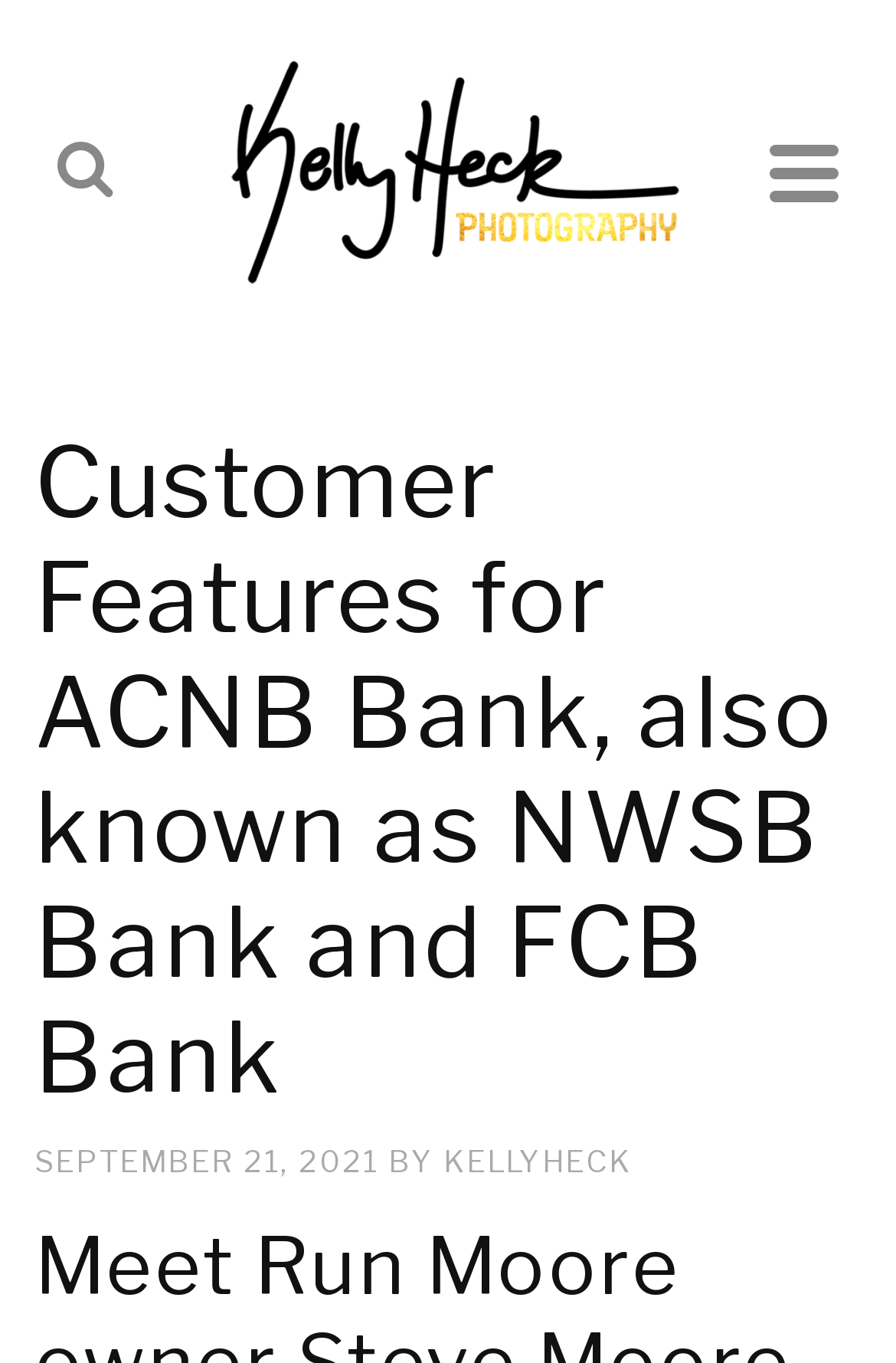Please provide a one-word or phrase answer to the question: 
What is the name of the bank featured?

ACNB Bank